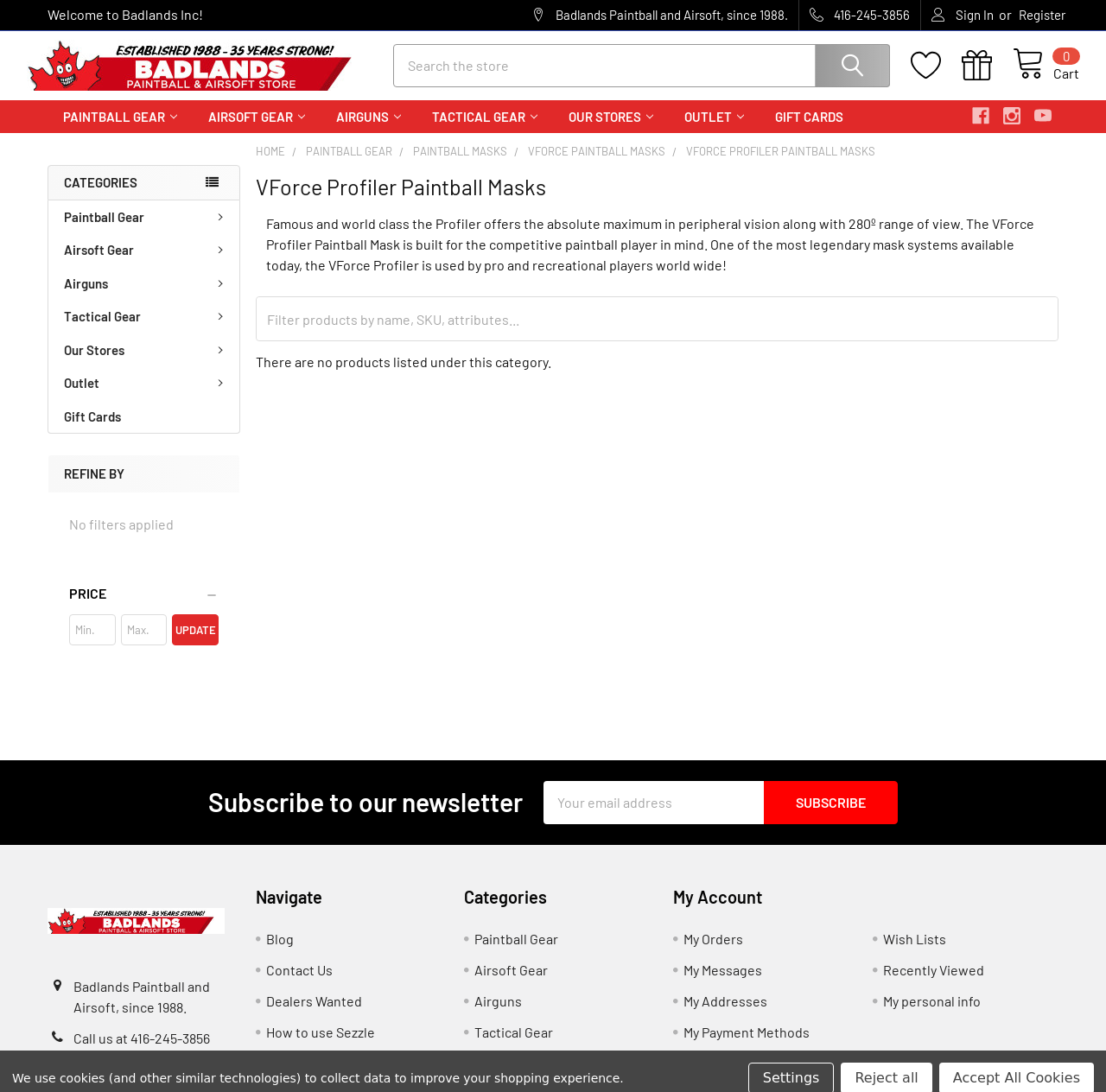Provide a one-word or one-phrase answer to the question:
What type of gear is VForce Profiler?

Paintball Mask